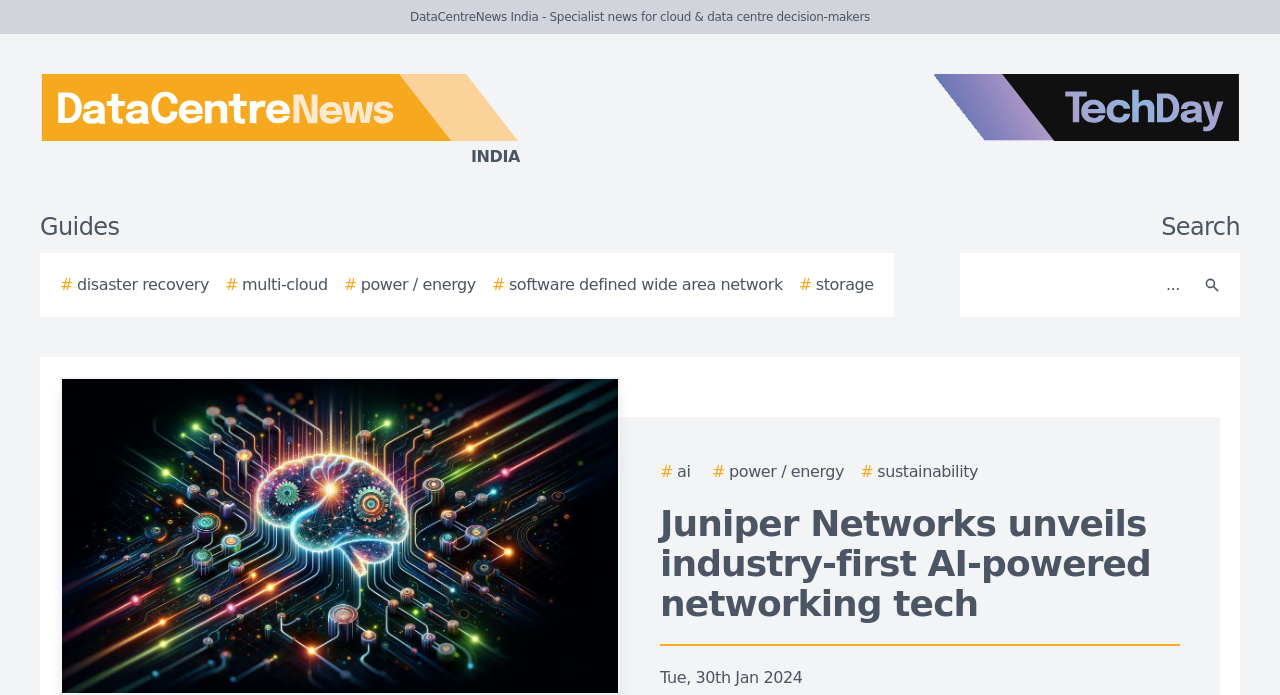Locate the bounding box coordinates of the element I should click to achieve the following instruction: "Click on the DataCentreNews India logo".

[0.0, 0.106, 0.438, 0.243]